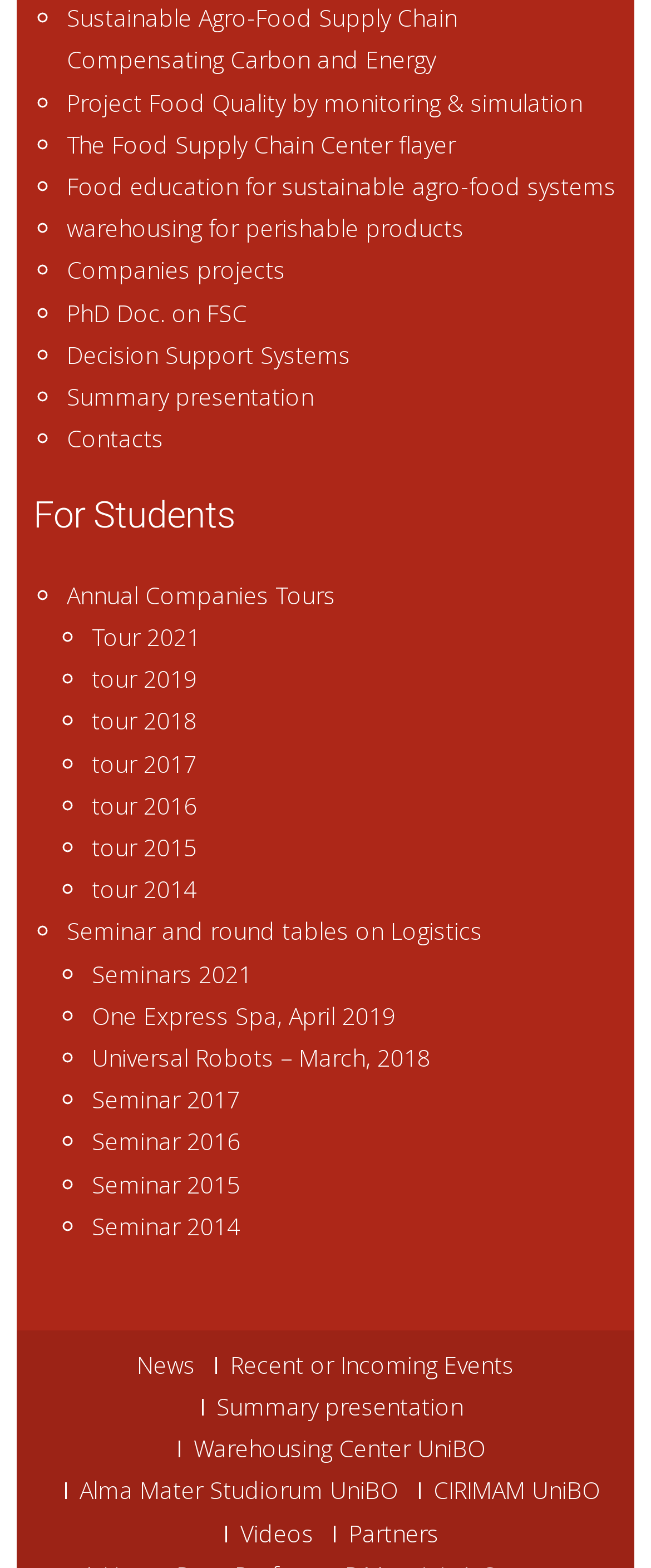Highlight the bounding box coordinates of the region I should click on to meet the following instruction: "View Companies projects".

[0.103, 0.162, 0.438, 0.182]